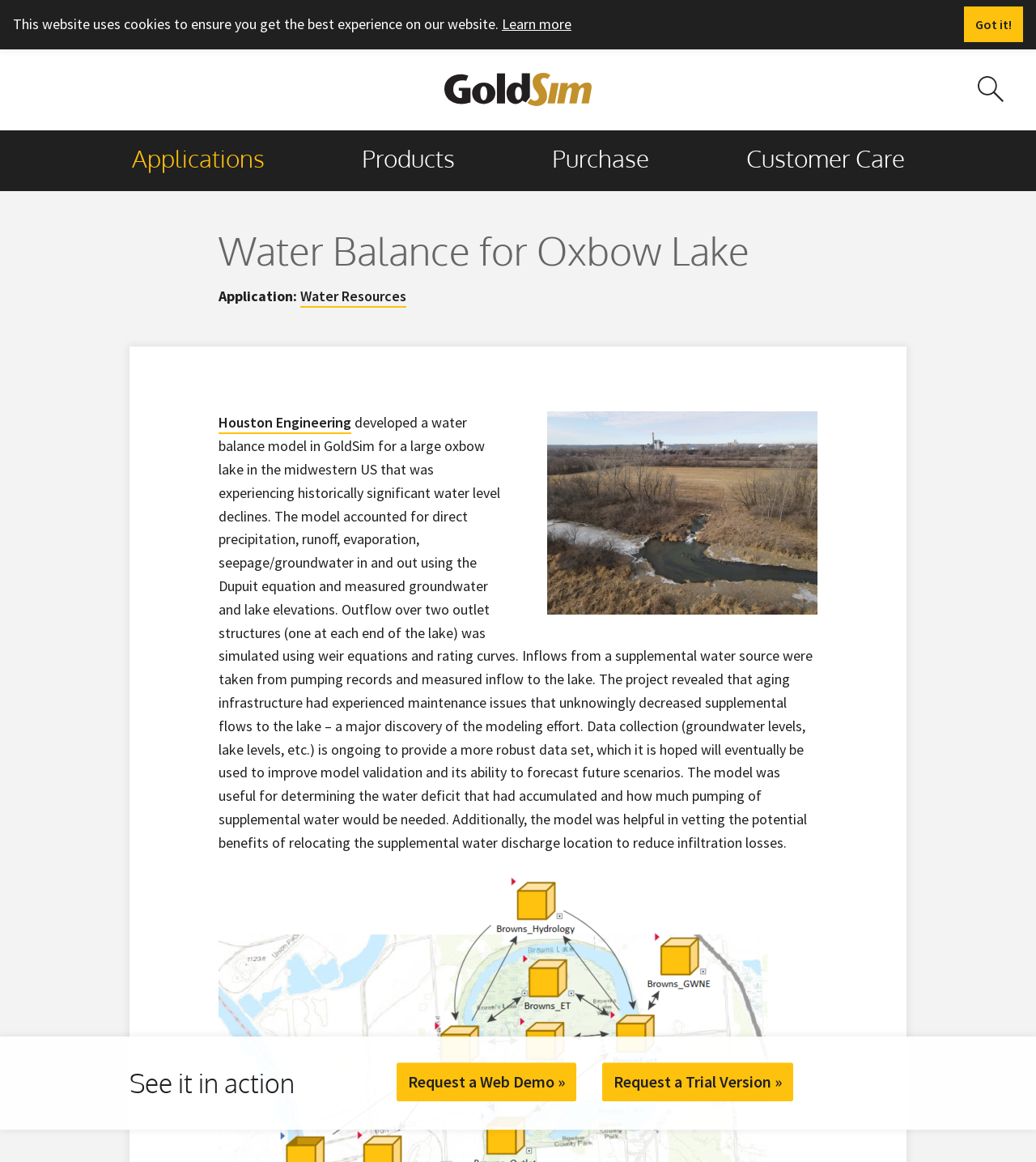Predict the bounding box of the UI element based on the description: "name="SearchText"". The coordinates should be four float numbers between 0 and 1, formatted as [left, top, right, bottom].

[0.919, 0.064, 0.931, 0.091]